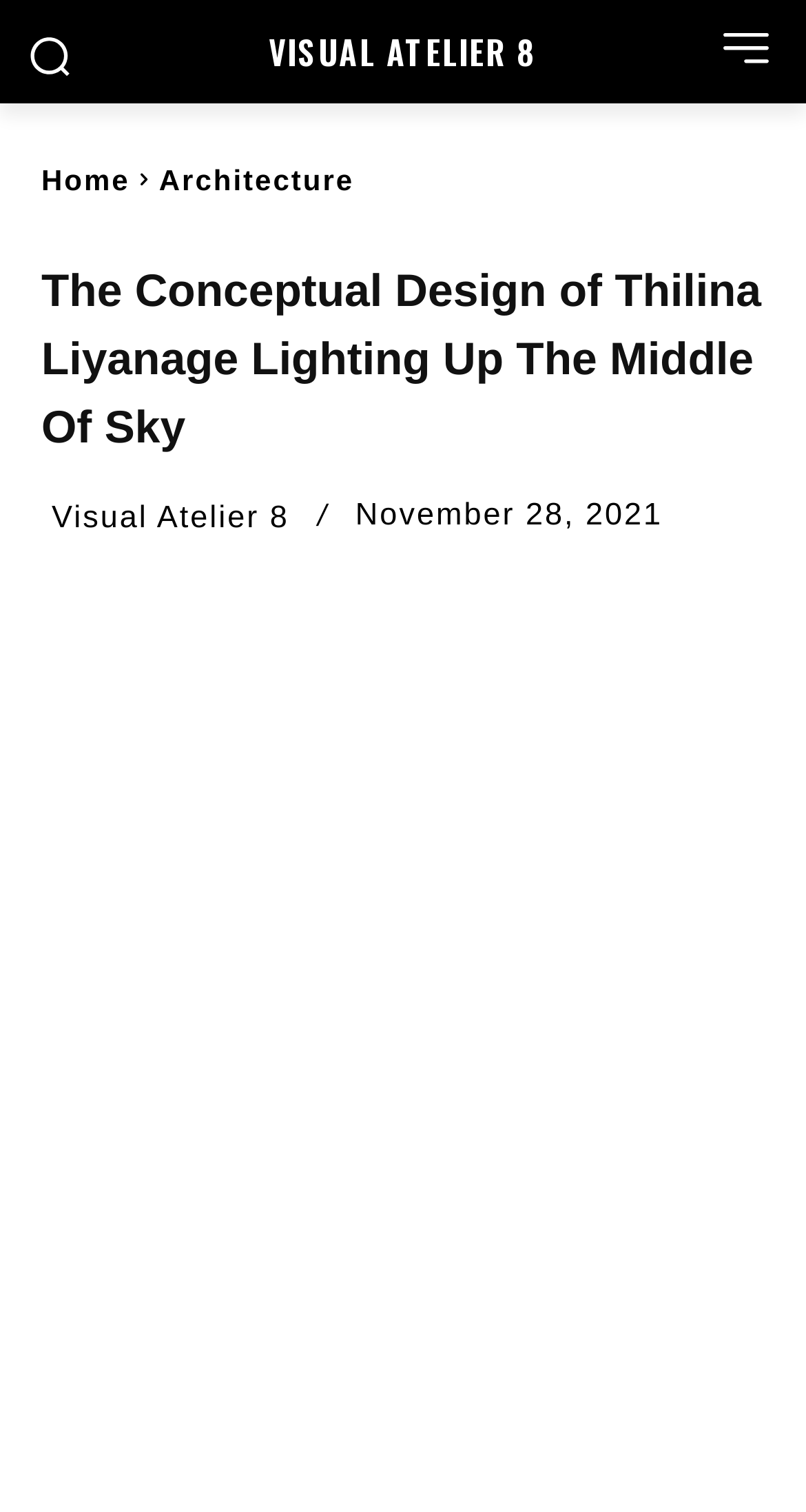Determine the main heading text of the webpage.

The Conceptual Design of Thilina Liyanage Lighting Up The Middle Of Sky